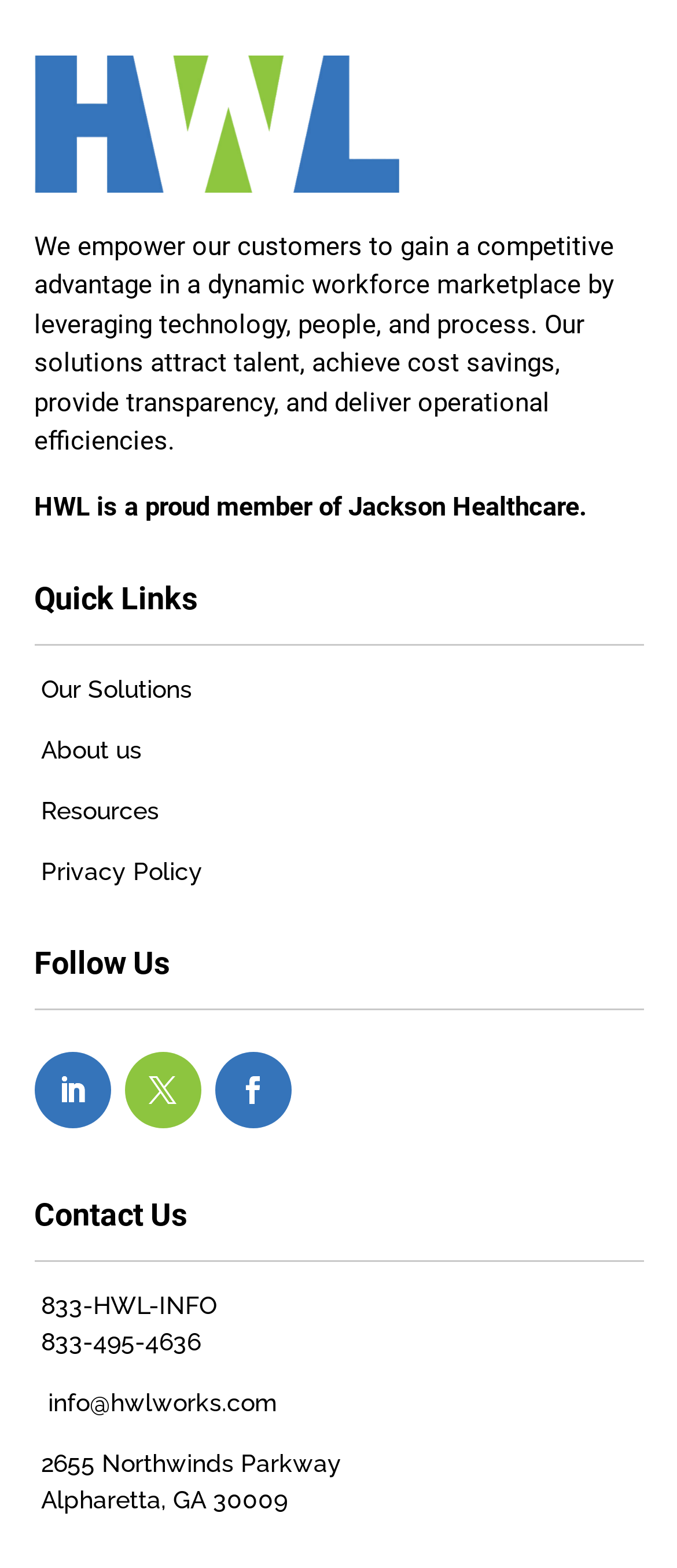Using the provided description: "Our Solutions", find the bounding box coordinates of the corresponding UI element. The output should be four float numbers between 0 and 1, in the format [left, top, right, bottom].

[0.06, 0.43, 0.283, 0.448]